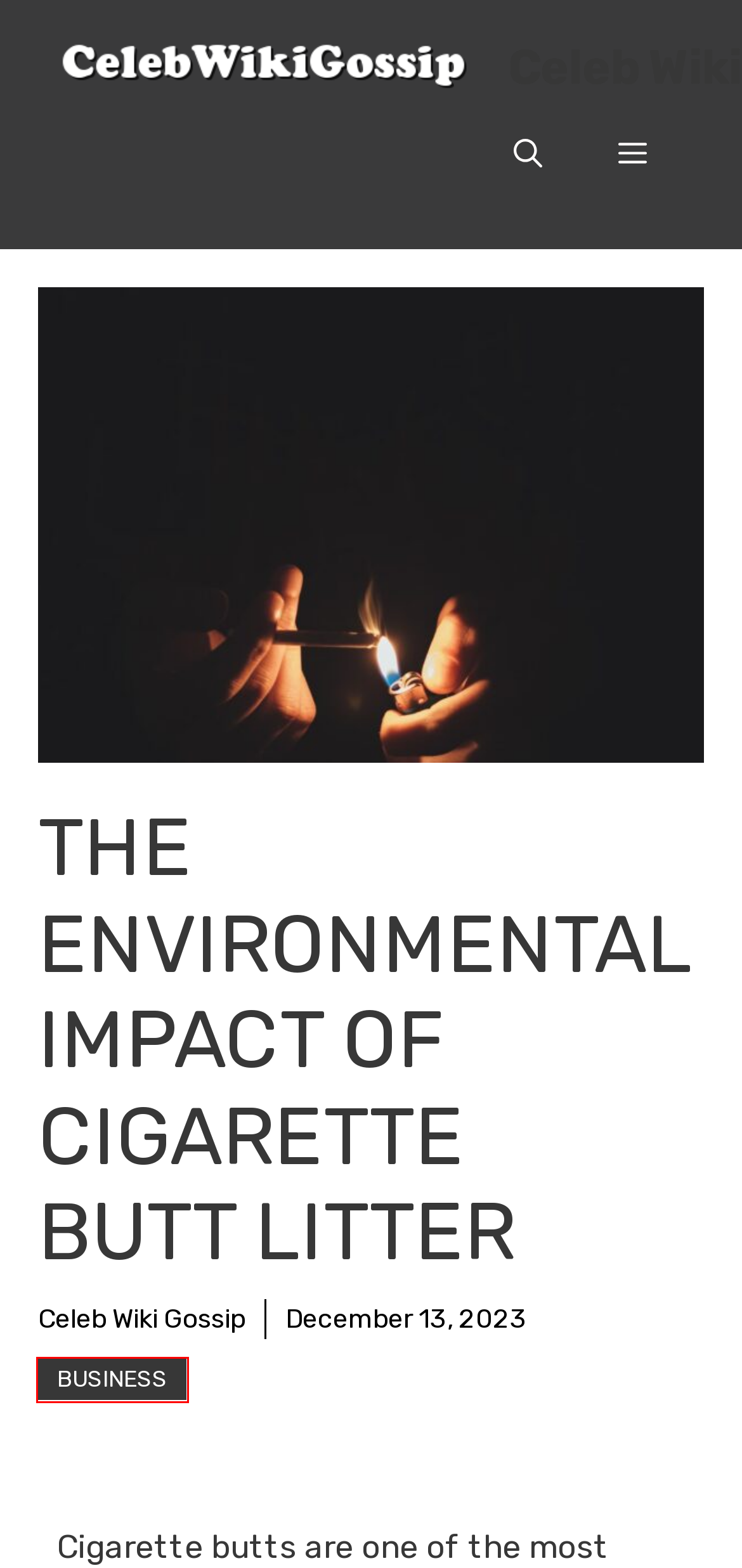You are looking at a screenshot of a webpage with a red bounding box around an element. Determine the best matching webpage description for the new webpage resulting from clicking the element in the red bounding box. Here are the descriptions:
A. Becoming a Notary Public: Essential Steps and Tips - Celeb Wiki Gossip
B. Insider Tips for Success as a Med Spa Franchise Owner - Celeb Wiki Gossip
C. Celeb Wiki Gossip, Author at Celeb Wiki Gossip
D. Home - Celeb Wiki Gossip
E. Business Archives - Celeb Wiki Gossip
F. Cigarette Butts: The Tobacco Industry's Plastic Pollution
G. 4 Things that Standout on a Label - Celeb Wiki Gossip
H. Elevating the slopes: A comprehensive guide to premium women's ski goggles - Celeb Wiki Gossip

E